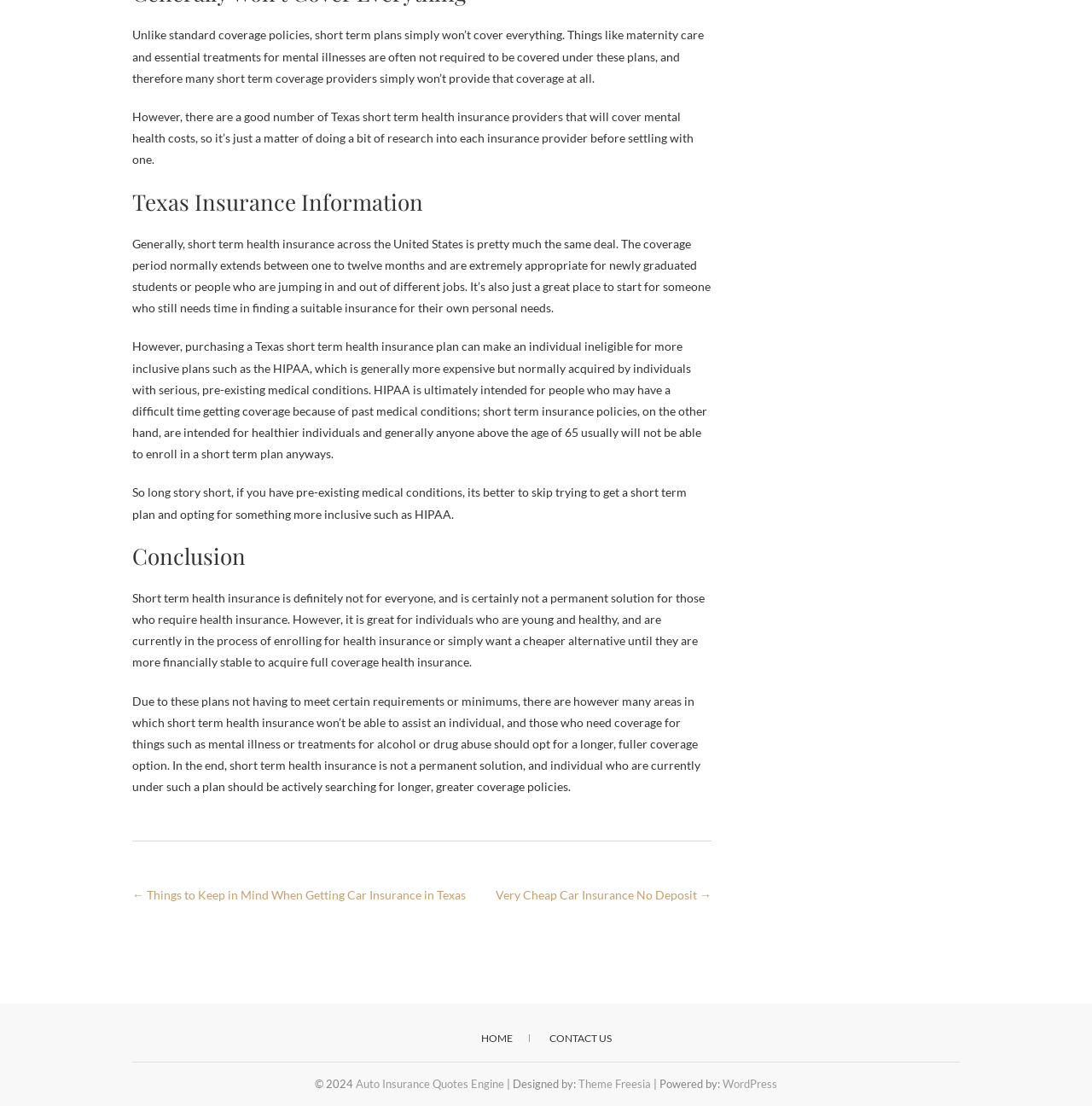Provide a brief response to the question below using one word or phrase:
What is HIPAA intended for?

People with pre-existing medical conditions